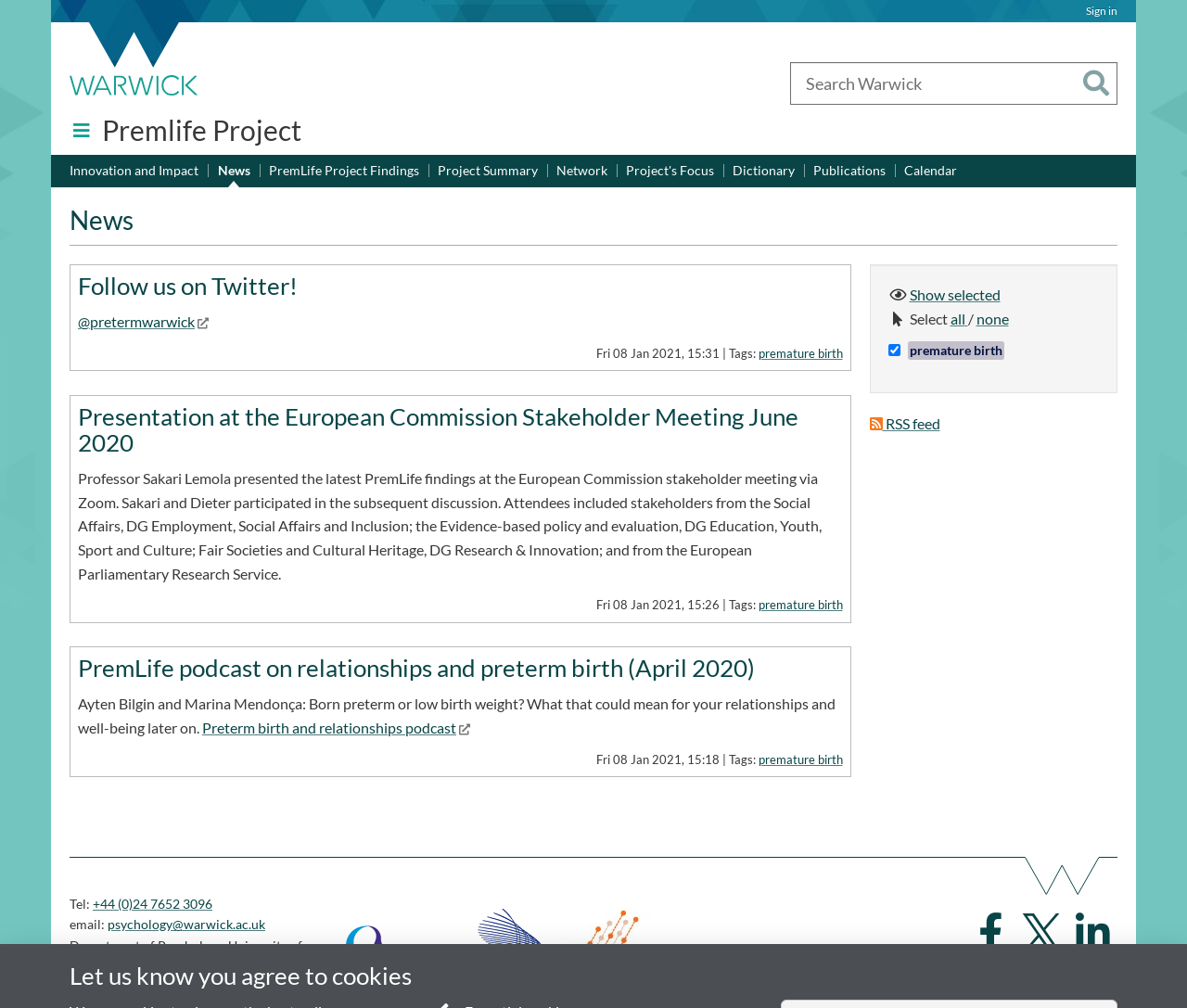Please give the bounding box coordinates of the area that should be clicked to fulfill the following instruction: "Sign in". The coordinates should be in the format of four float numbers from 0 to 1, i.e., [left, top, right, bottom].

[0.915, 0.004, 0.941, 0.017]